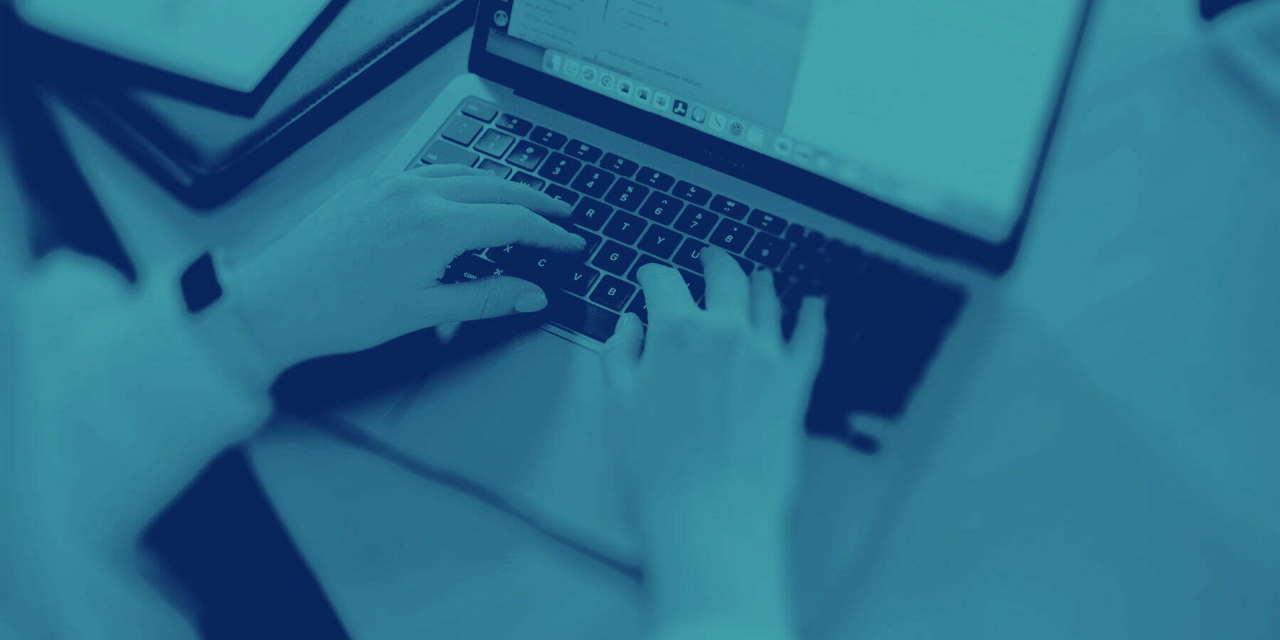What is the laptop keyboard being used for?
Analyze the image and provide a thorough answer to the question.

The caption states that the image features a close-up view of hands typing on a sleek laptop keyboard, implying that the laptop keyboard is being used for typing.